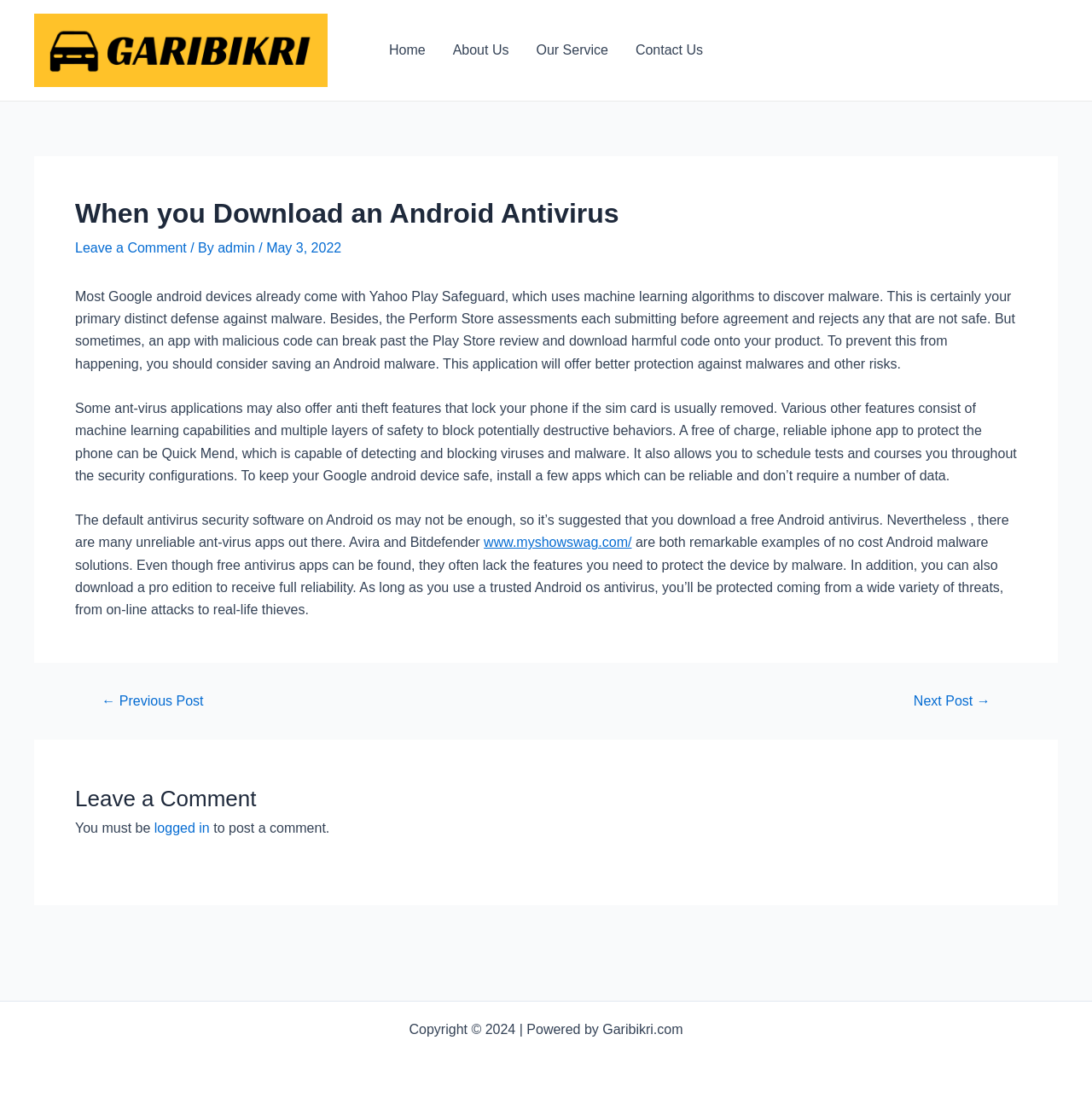Based on the description "admin", find the bounding box of the specified UI element.

[0.199, 0.218, 0.237, 0.231]